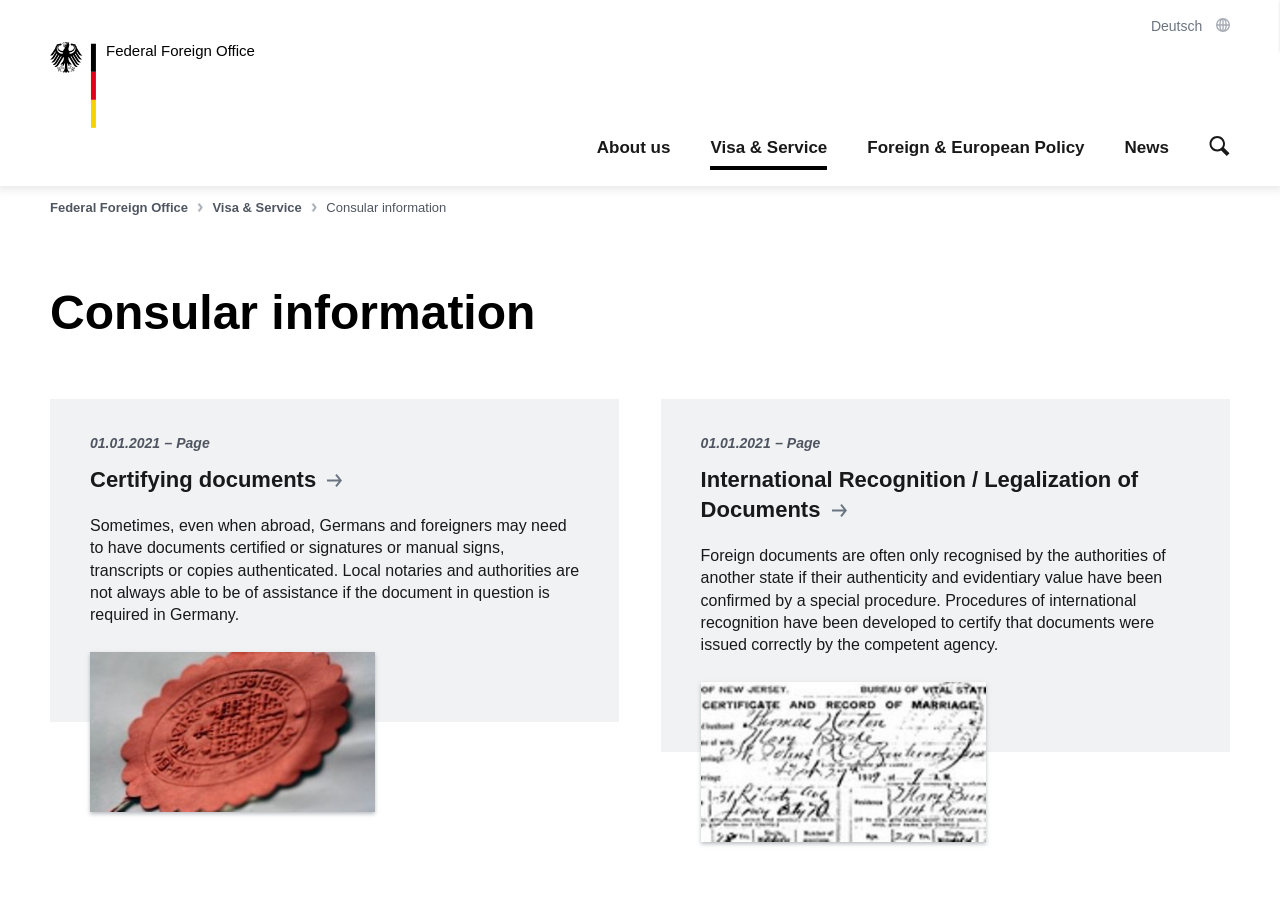Please locate the bounding box coordinates of the element's region that needs to be clicked to follow the instruction: "Select the language Deutsch". The bounding box coordinates should be provided as four float numbers between 0 and 1, i.e., [left, top, right, bottom].

[0.899, 0.02, 0.961, 0.039]